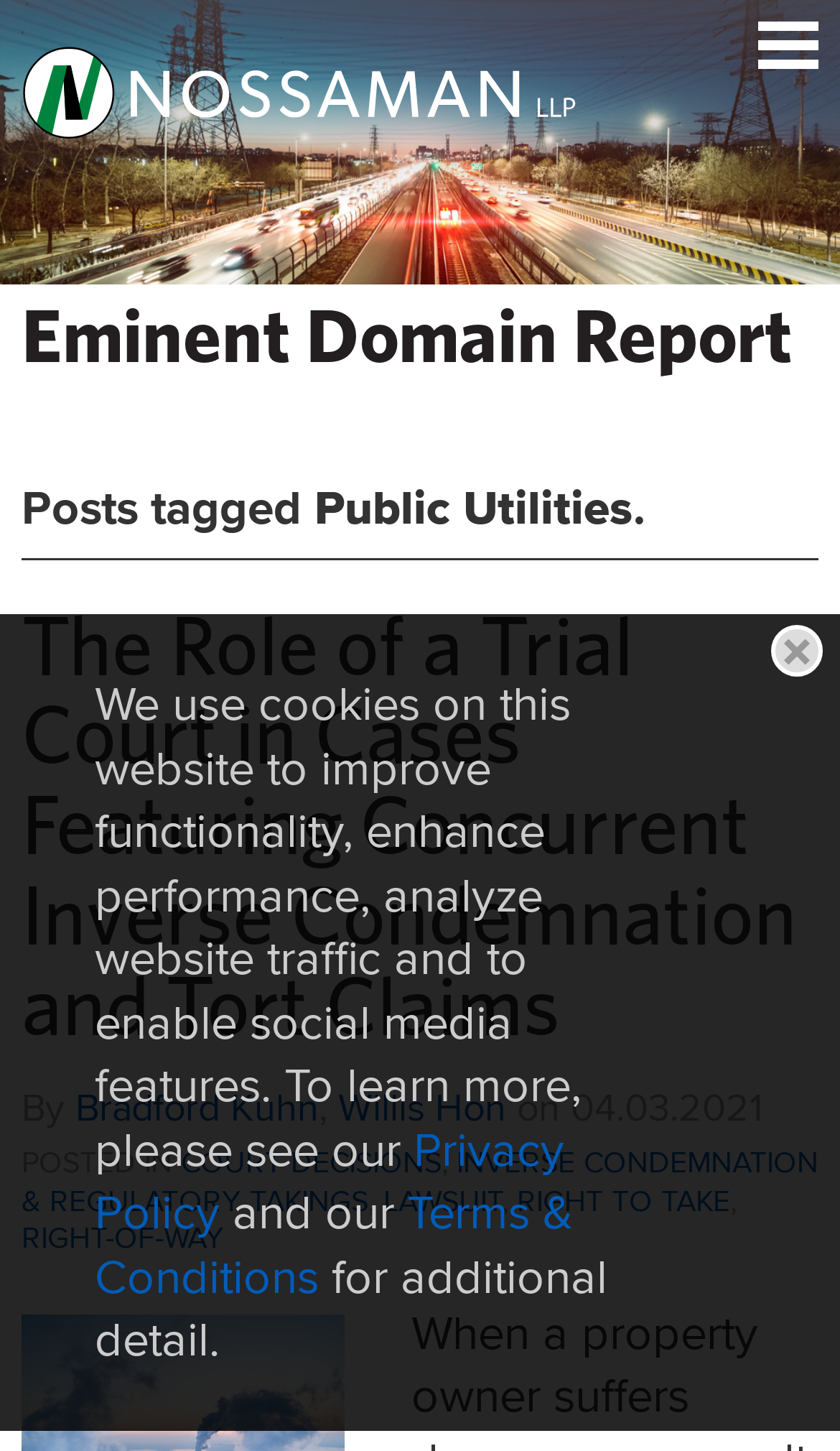What is the title of the first article?
Please give a detailed answer to the question using the information shown in the image.

The title of the first article can be found by looking at the link with the longest text, which is located below the banner image and above the 'Posts tagged' text.